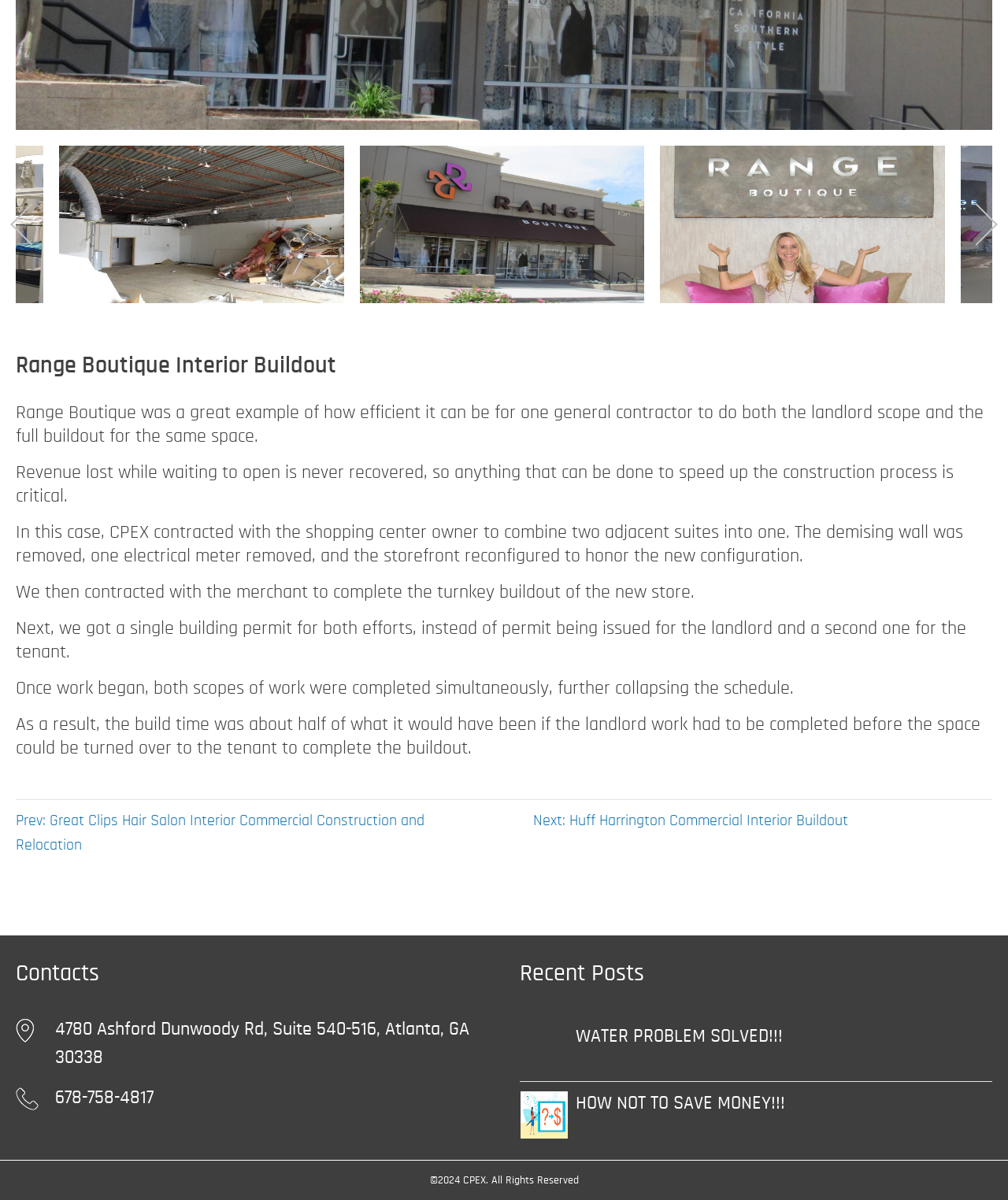Predict the bounding box of the UI element that fits this description: "WATER PROBLEM SOLVED!!!".

[0.516, 0.854, 0.984, 0.893]